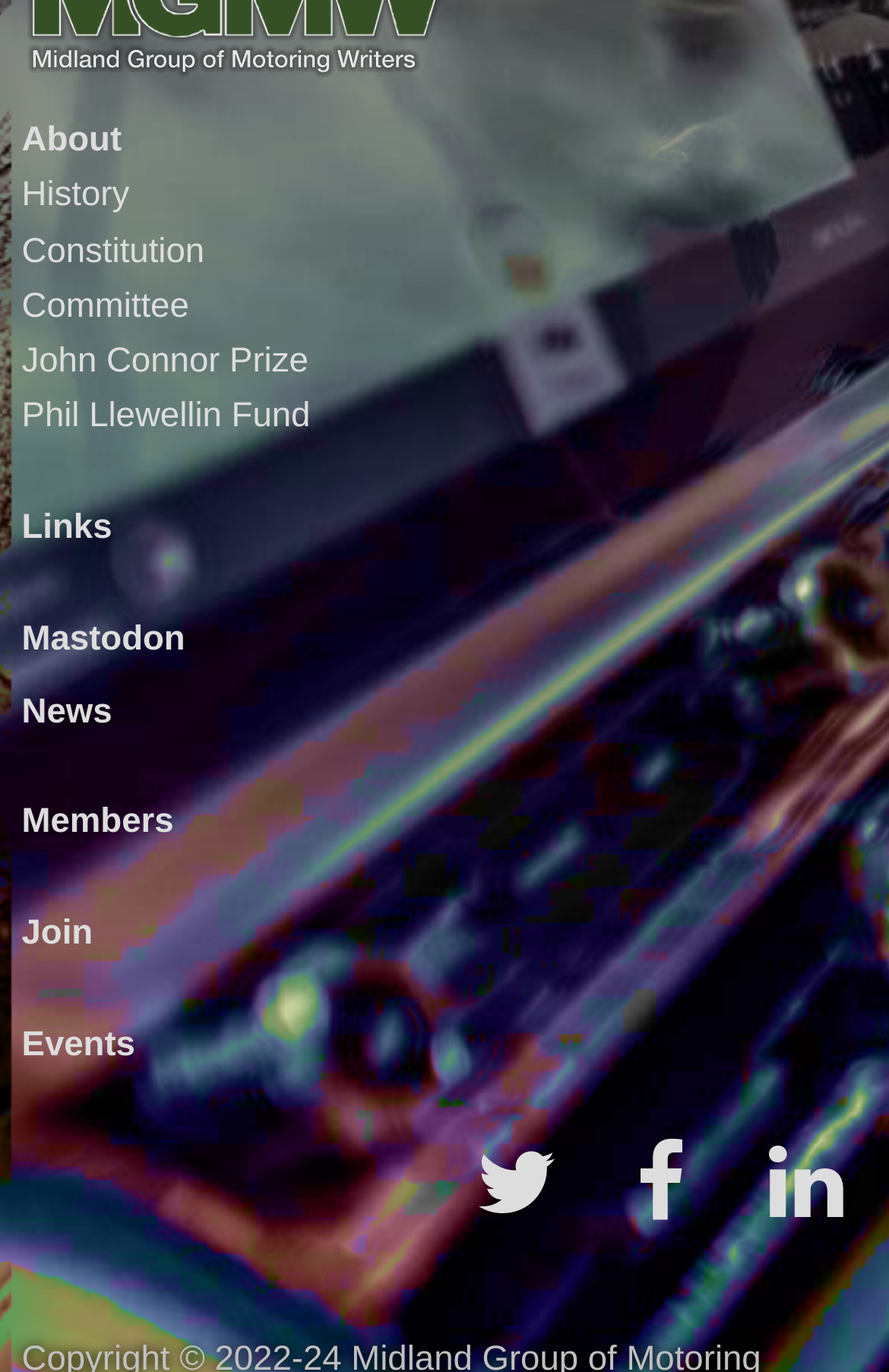Locate the bounding box of the UI element described by: "Committee" in the given webpage screenshot.

[0.024, 0.209, 0.213, 0.237]